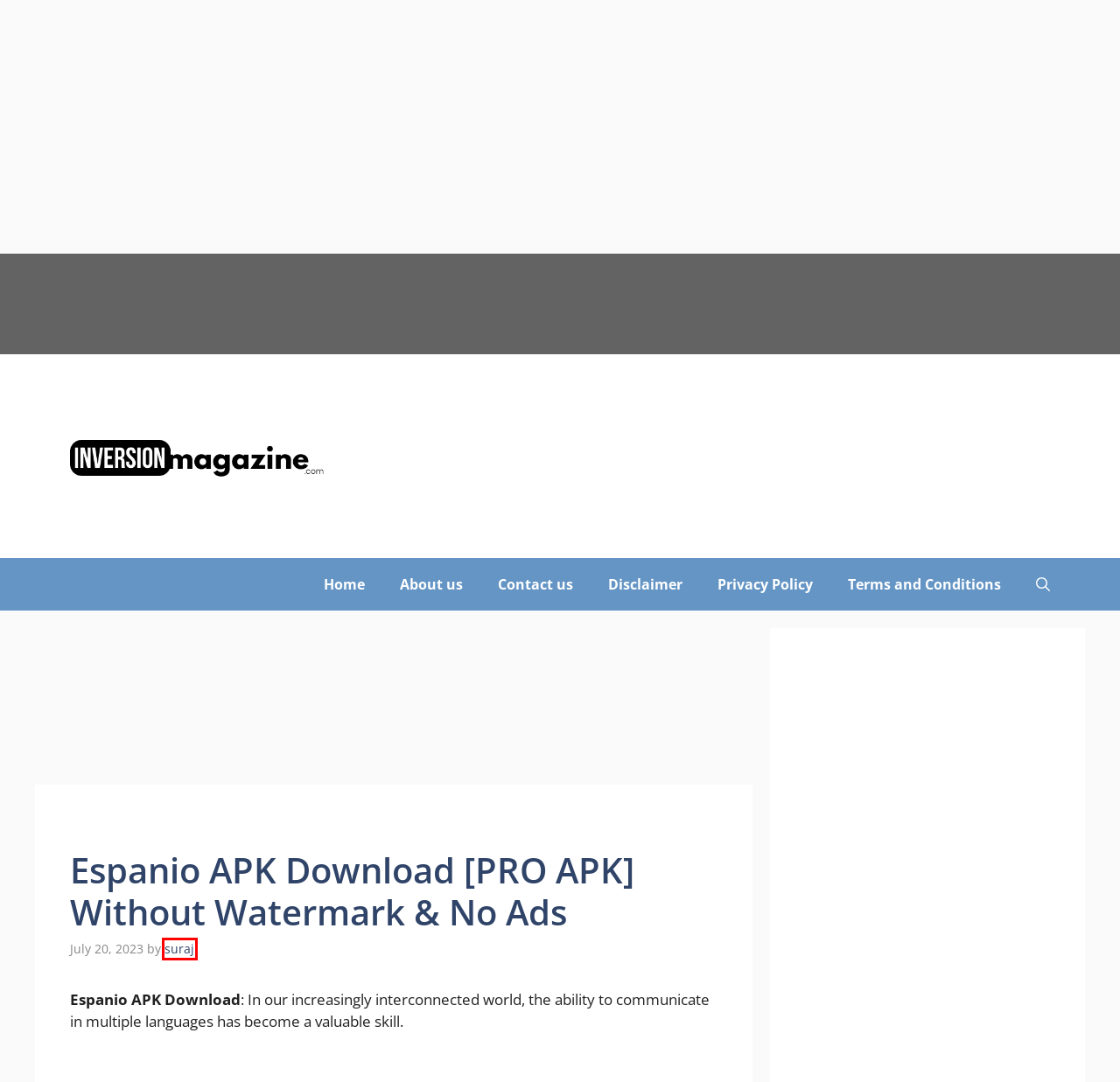With the provided webpage screenshot containing a red bounding box around a UI element, determine which description best matches the new webpage that appears after clicking the selected element. The choices are:
A. Espacio - Inversion Magazine
B. About us - Inversion Magazine
C. Terms and Conditions - Inversion Magazine
D. Disclaimer - Inversion Magazine
E. suraj - Inversion Magazine
F. Contact us - Inversion Magazine
G. Privacy Policy - Inversion Magazine
H. Inversion Magazine -

E